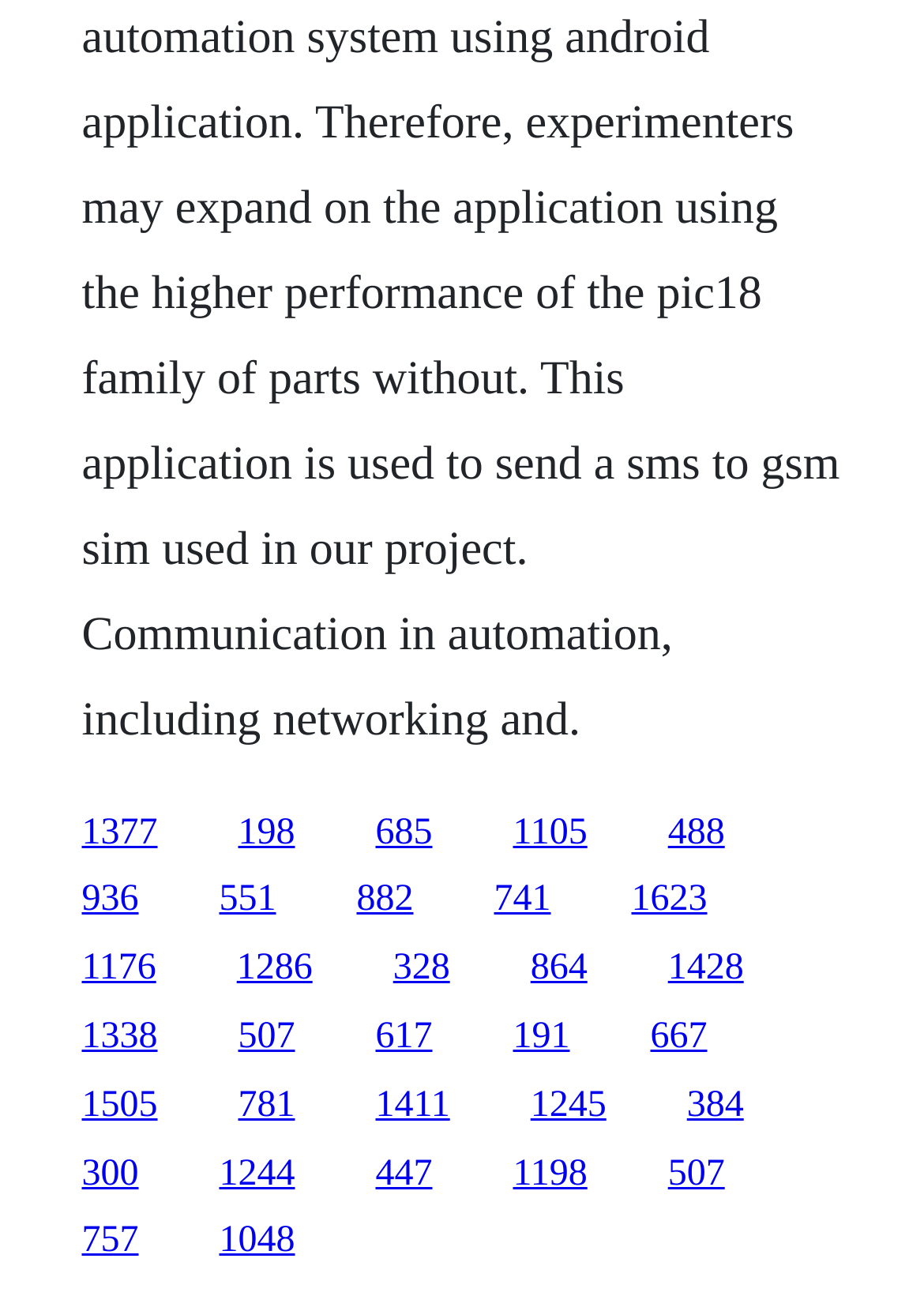Could you locate the bounding box coordinates for the section that should be clicked to accomplish this task: "visit the third link".

[0.406, 0.626, 0.468, 0.657]